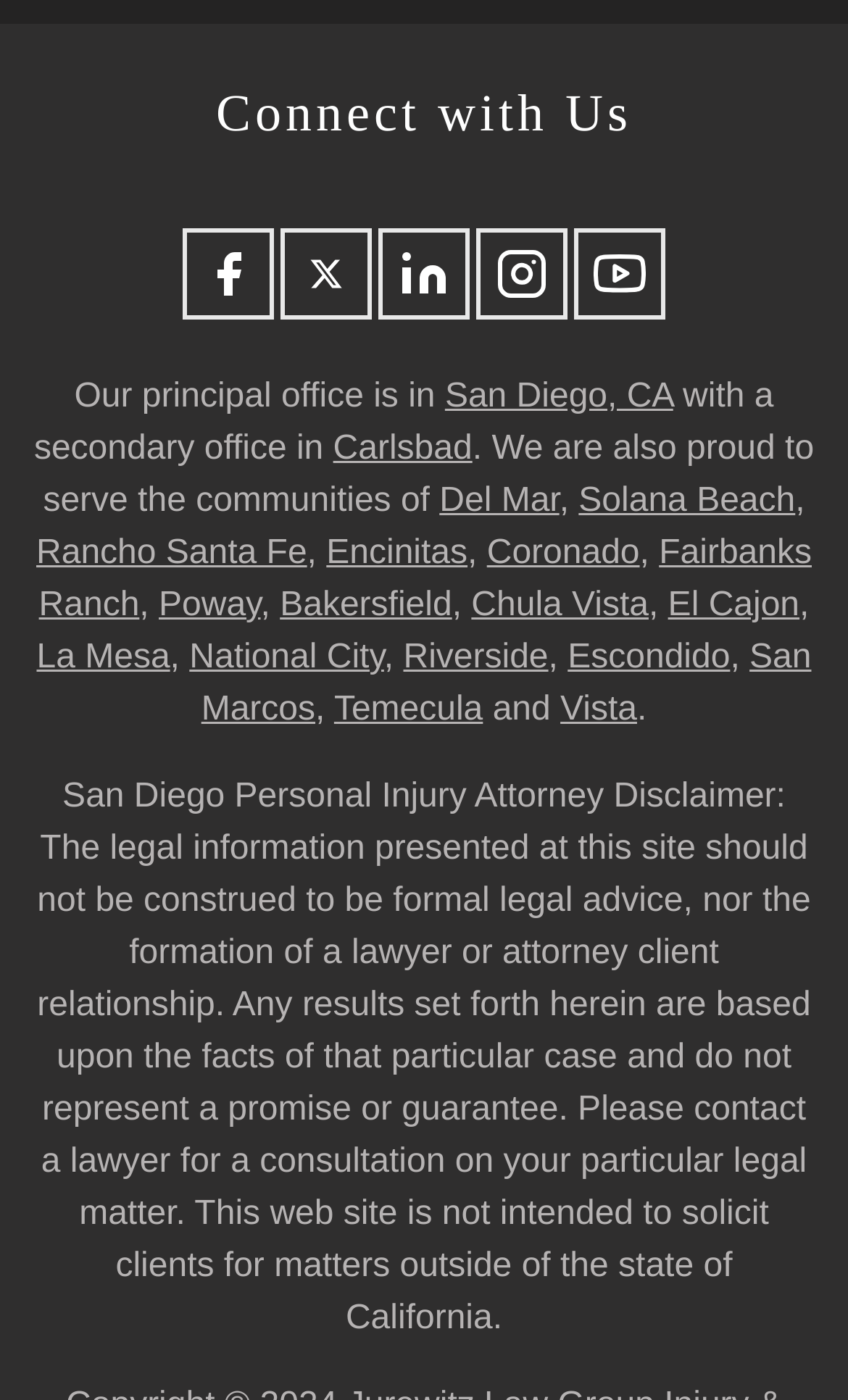What is the purpose of the disclaimer at the bottom of the webpage?
Provide a detailed and extensive answer to the question.

The answer can be found by reading the static text element at the bottom of the webpage. The disclaimer clarifies that the legal information presented on the webpage should not be construed as formal legal advice, and that any results set forth are based on specific cases and do not represent a promise or guarantee.